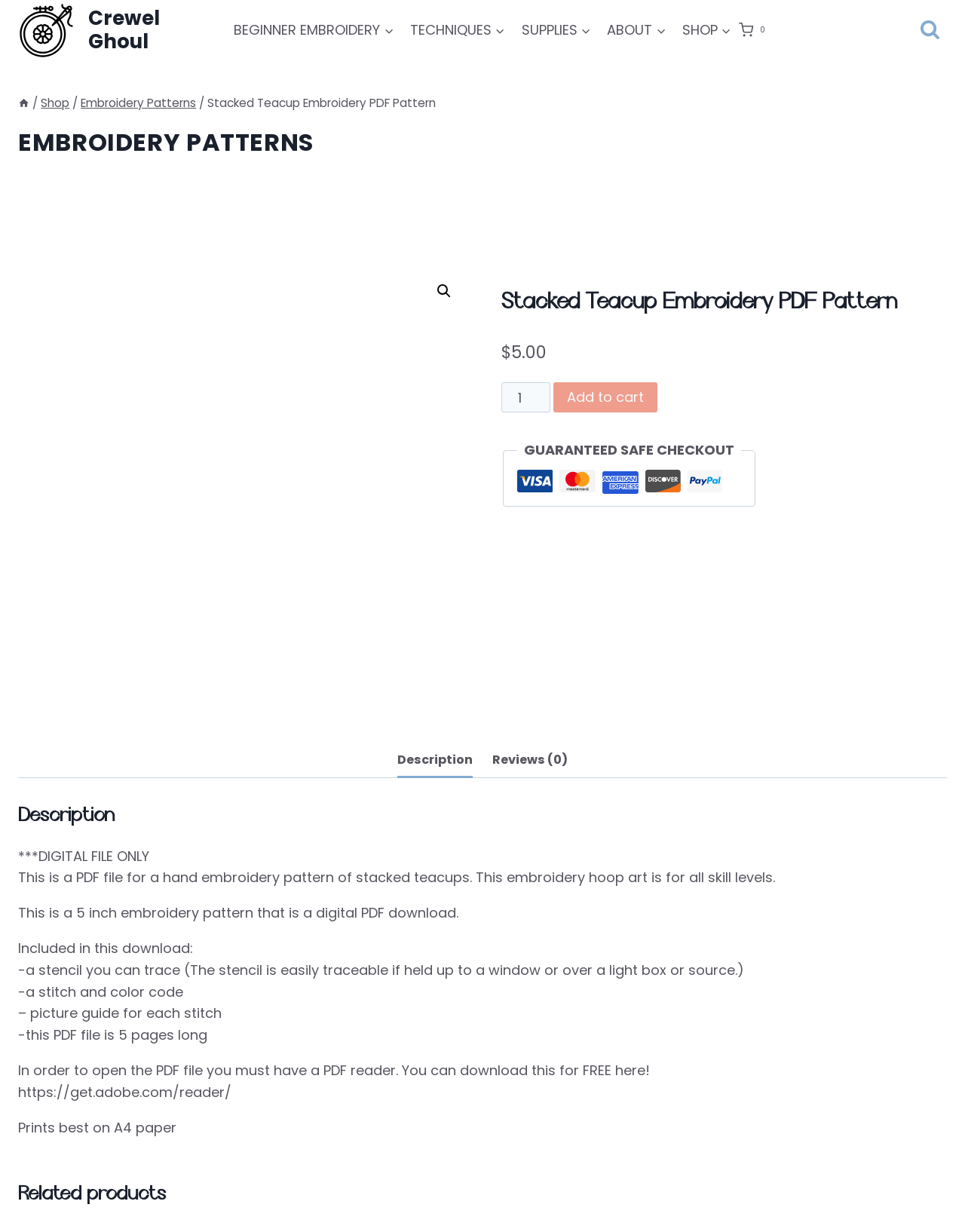Refer to the element description Medical Billing and identify the corresponding bounding box in the screenshot. Format the coordinates as (top-left x, top-left y, bottom-right x, bottom-right y) with values in the range of 0 to 1.

None